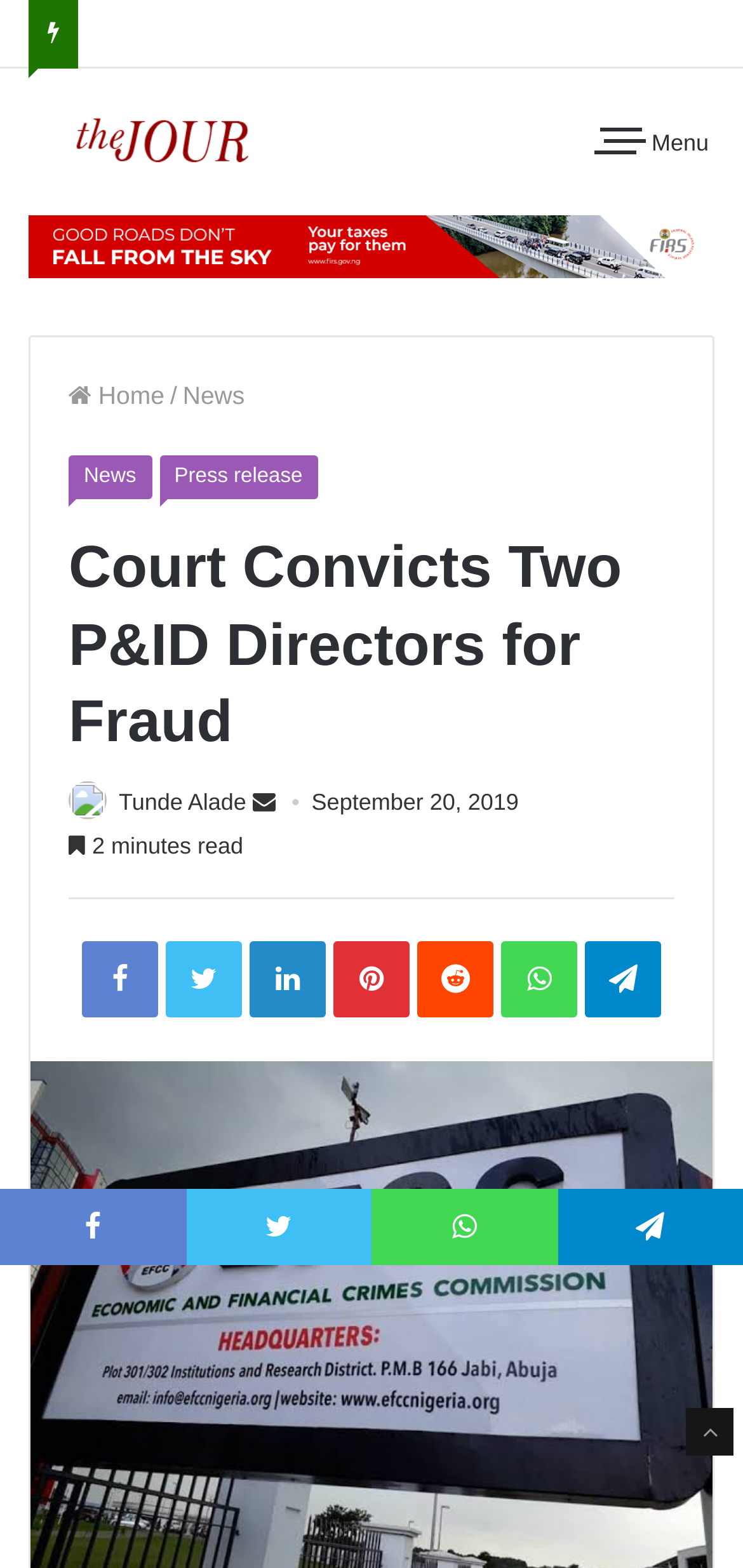Find the bounding box coordinates of the element to click in order to complete this instruction: "Go to the 'Home' page". The bounding box coordinates must be four float numbers between 0 and 1, denoted as [left, top, right, bottom].

[0.092, 0.243, 0.221, 0.262]